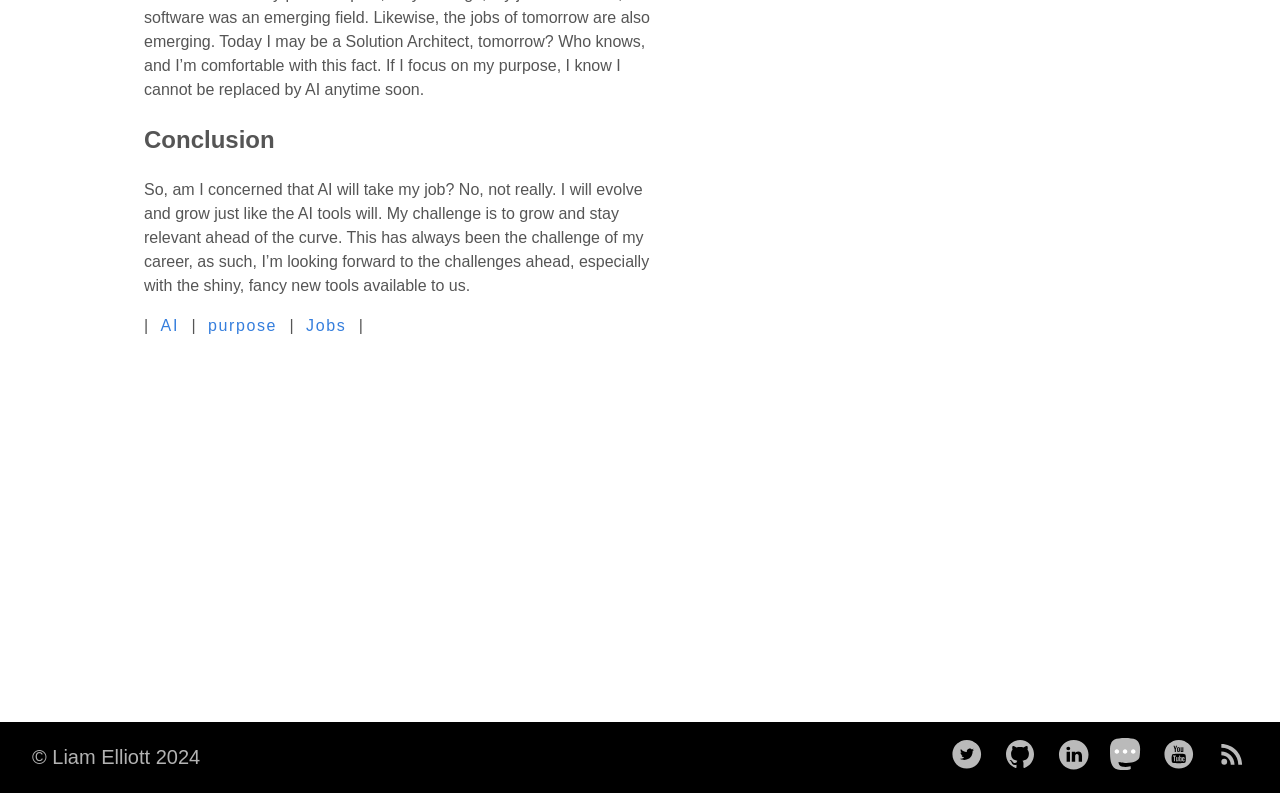Please determine the bounding box coordinates for the element that should be clicked to follow these instructions: "View Sitemap".

None